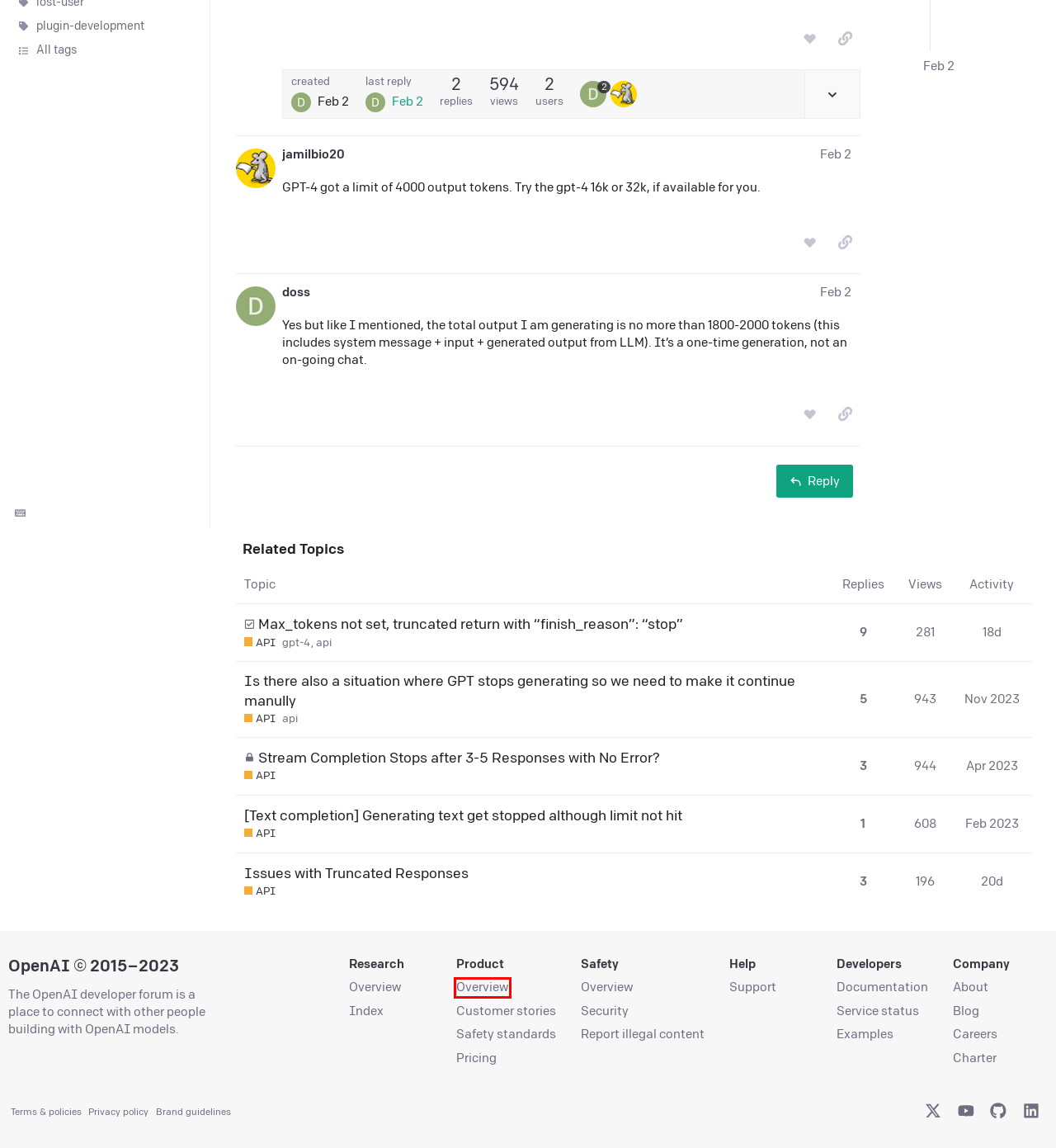Examine the screenshot of a webpage with a red bounding box around an element. Then, select the webpage description that best represents the new page after clicking the highlighted element. Here are the descriptions:
A. Brand guidelines | OpenAI
B. News | OpenAI
C. OpenAI Status
D. API platform | OpenAI
E. Terms & policies | OpenAI
F. Safety standards | OpenAI
G. Stories | OpenAI
H. About | OpenAI

D